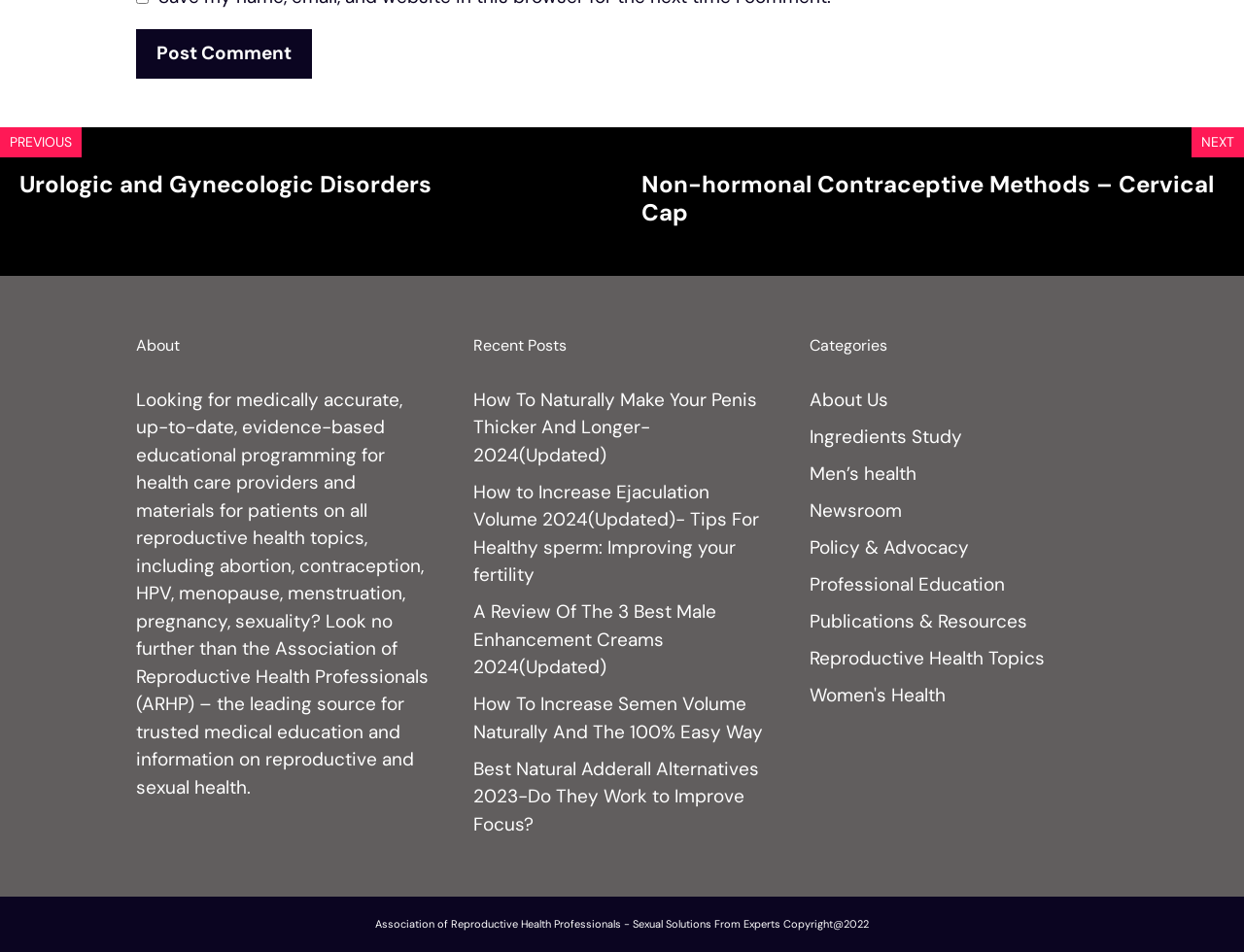What is the copyright year of the Association of Reproductive Health Professionals?
Answer the question with just one word or phrase using the image.

2022